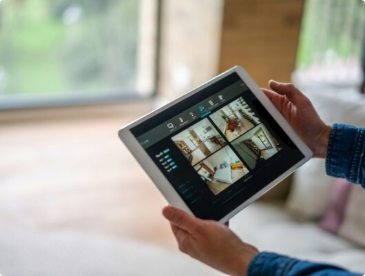Provide a comprehensive description of the image.

The image features a person holding a tablet displaying multiple video feeds, possibly from a surveillance or smart home system. The tablet screen provides a view of various rooms or monitored areas within a home, showcasing how technology facilitates home security and monitoring. The setting appears to be bright and inviting, with natural light streaming through large windows in the background, adding warmth to the scene. This visual emphasizes the growing relevance of video analytics and smart technology in everyday life, aligning with themes of modern living and security management.